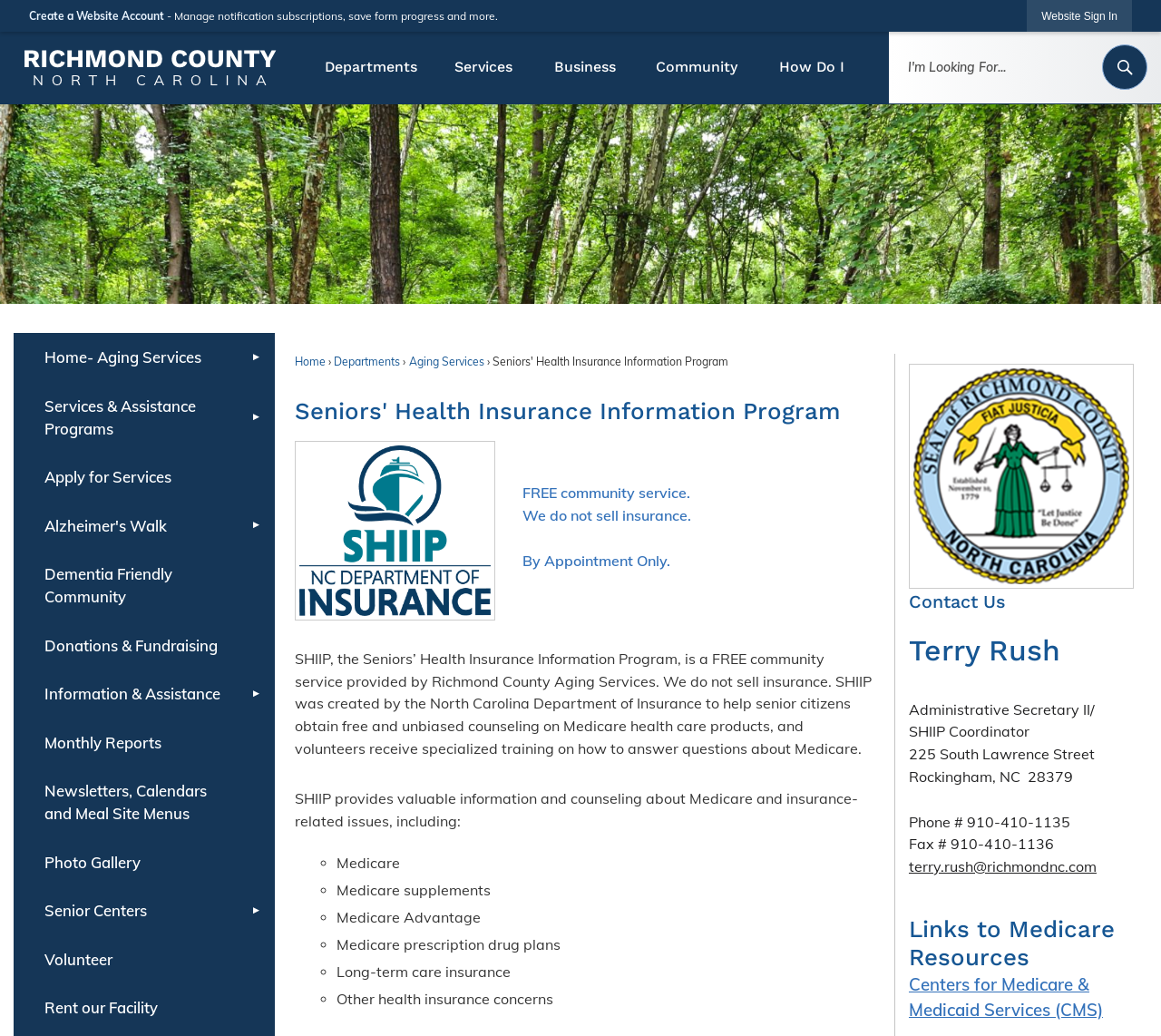Give a concise answer using only one word or phrase for this question:
What are the types of insurance plans that SHIIP provides information about?

Medicare supplements, Medicare Advantage, Medicare prescription drug plans, Long-term care insurance